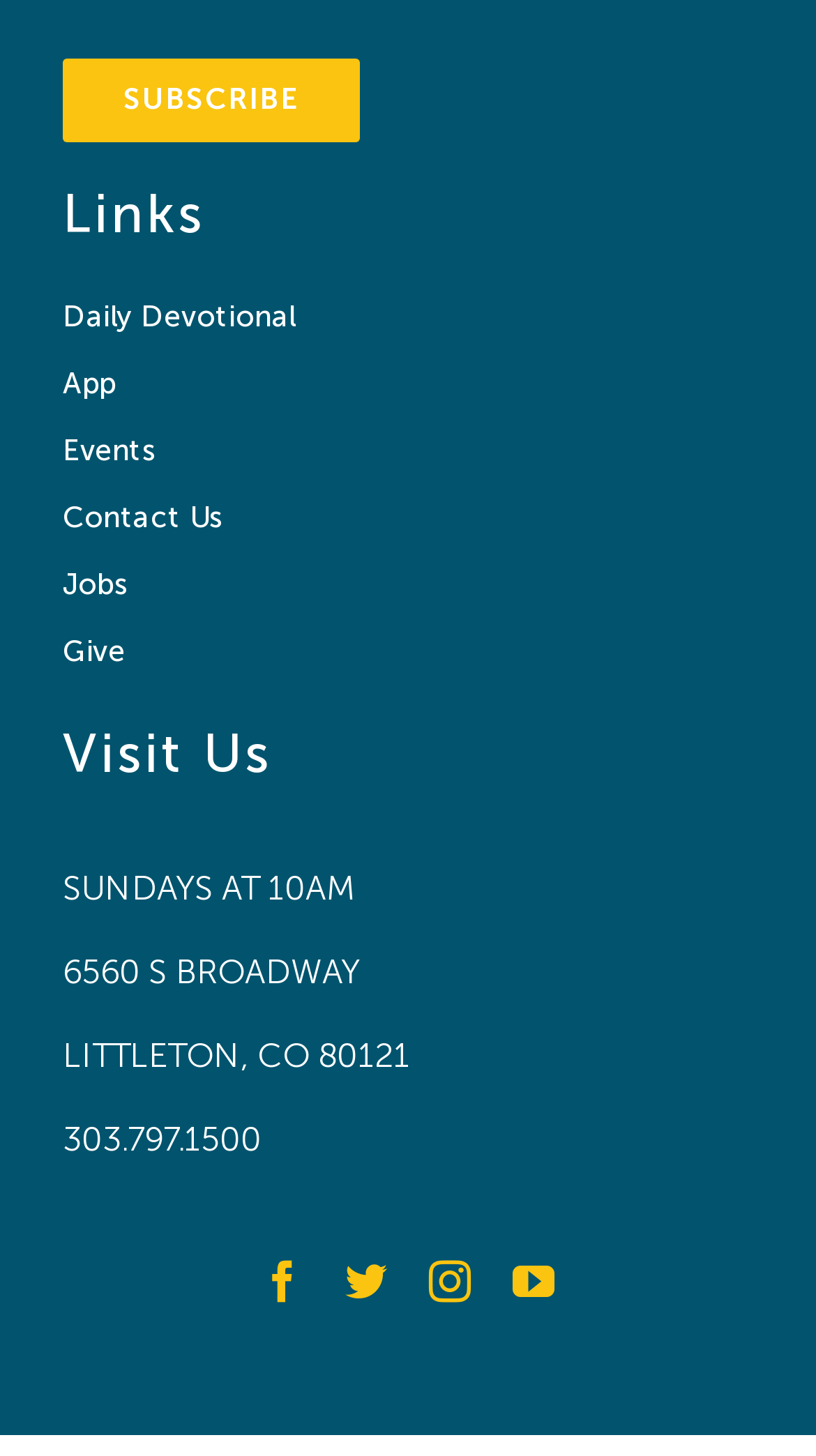Determine the coordinates of the bounding box that should be clicked to complete the instruction: "View Maps & Floor Plans". The coordinates should be represented by four float numbers between 0 and 1: [left, top, right, bottom].

None